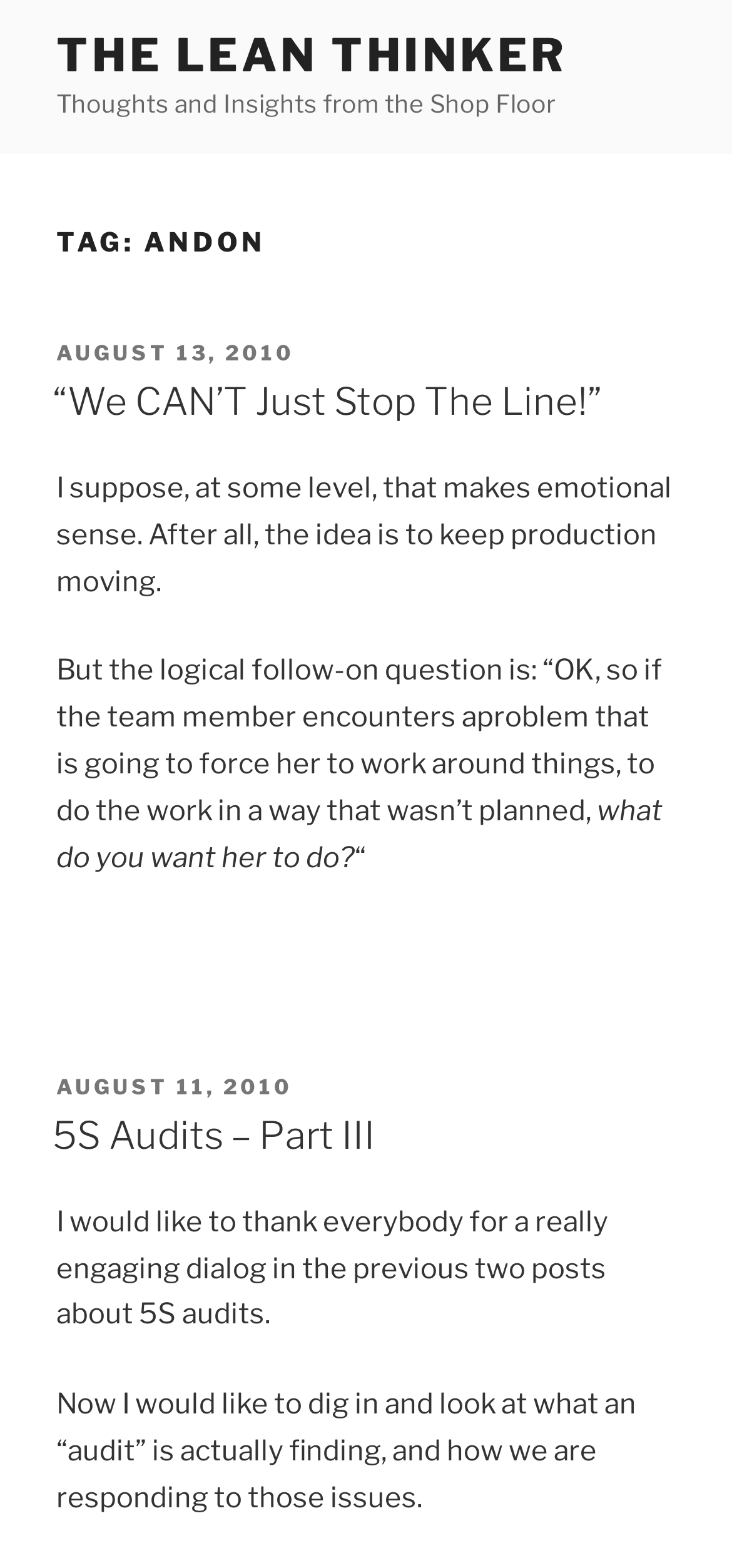Given the element description The Lean Thinker, specify the bounding box coordinates of the corresponding UI element in the format (top-left x, top-left y, bottom-right x, bottom-right y). All values must be between 0 and 1.

[0.077, 0.018, 0.776, 0.053]